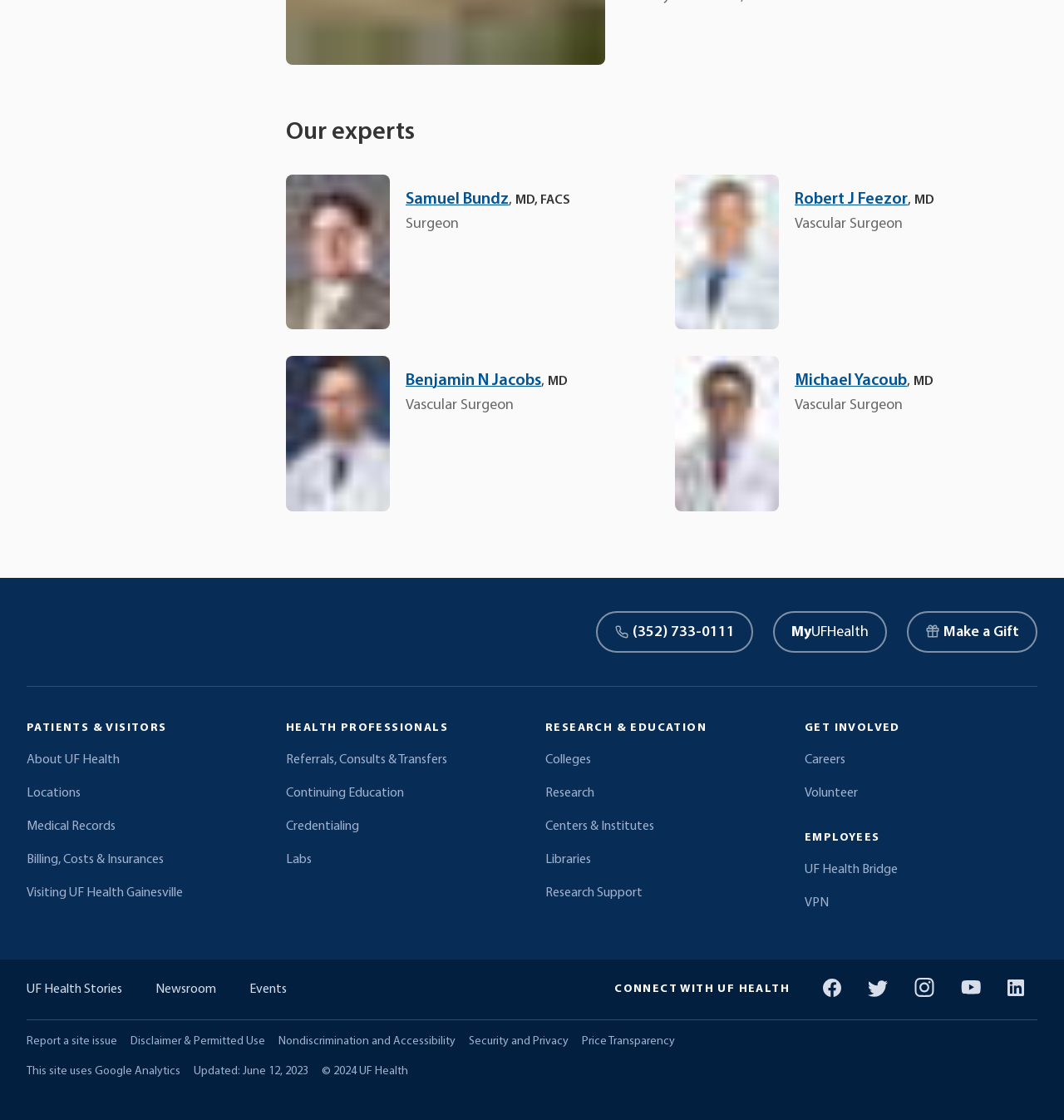Locate the bounding box coordinates of the segment that needs to be clicked to meet this instruction: "Explore the About UF Health page".

[0.025, 0.67, 0.244, 0.687]